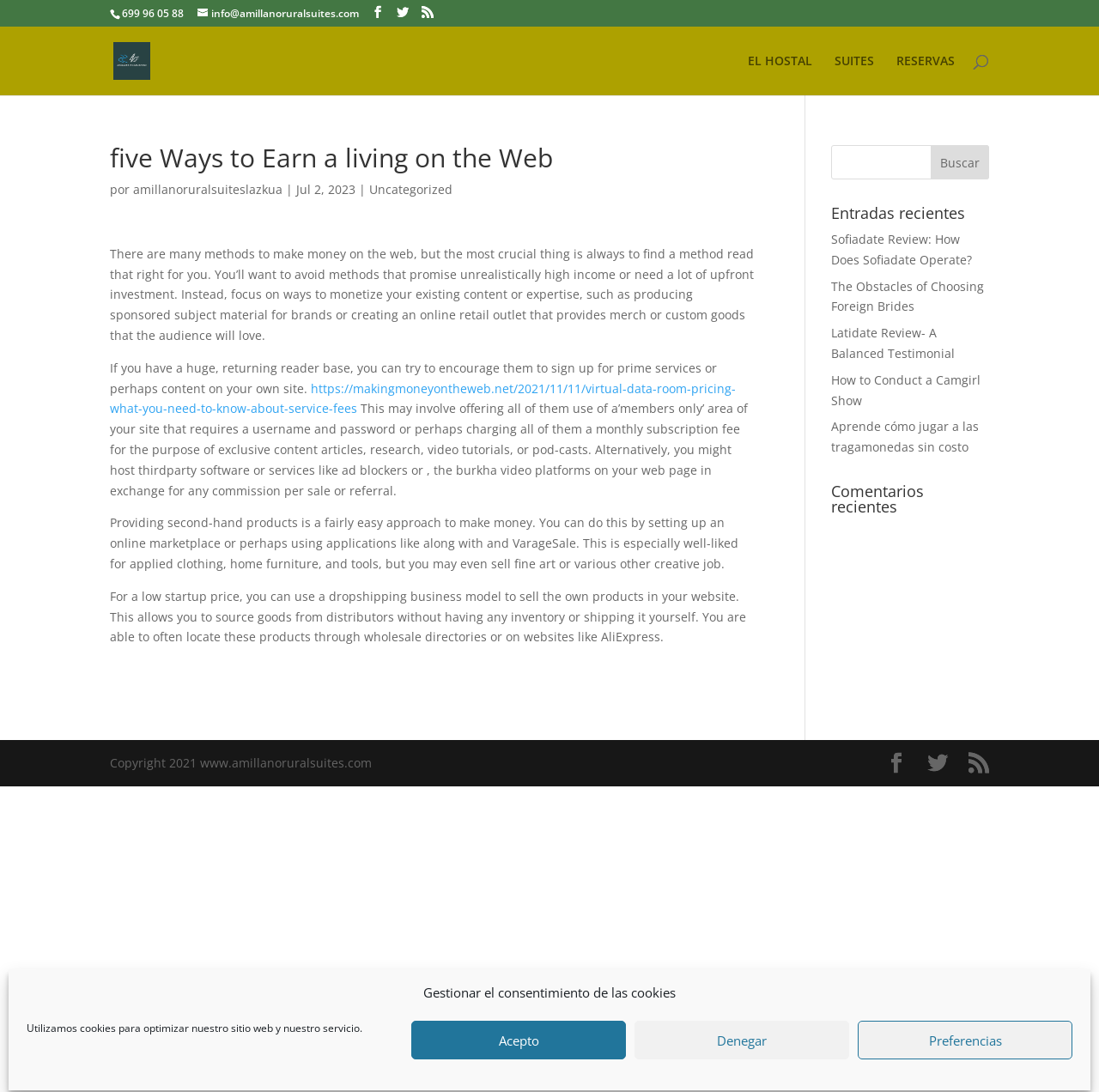What is the name of the author of the article?
Using the image, elaborate on the answer with as much detail as possible.

I found the author's name by reading the article's metadata, which includes the author's name as 'amillanoruralsuiteslazkua'.